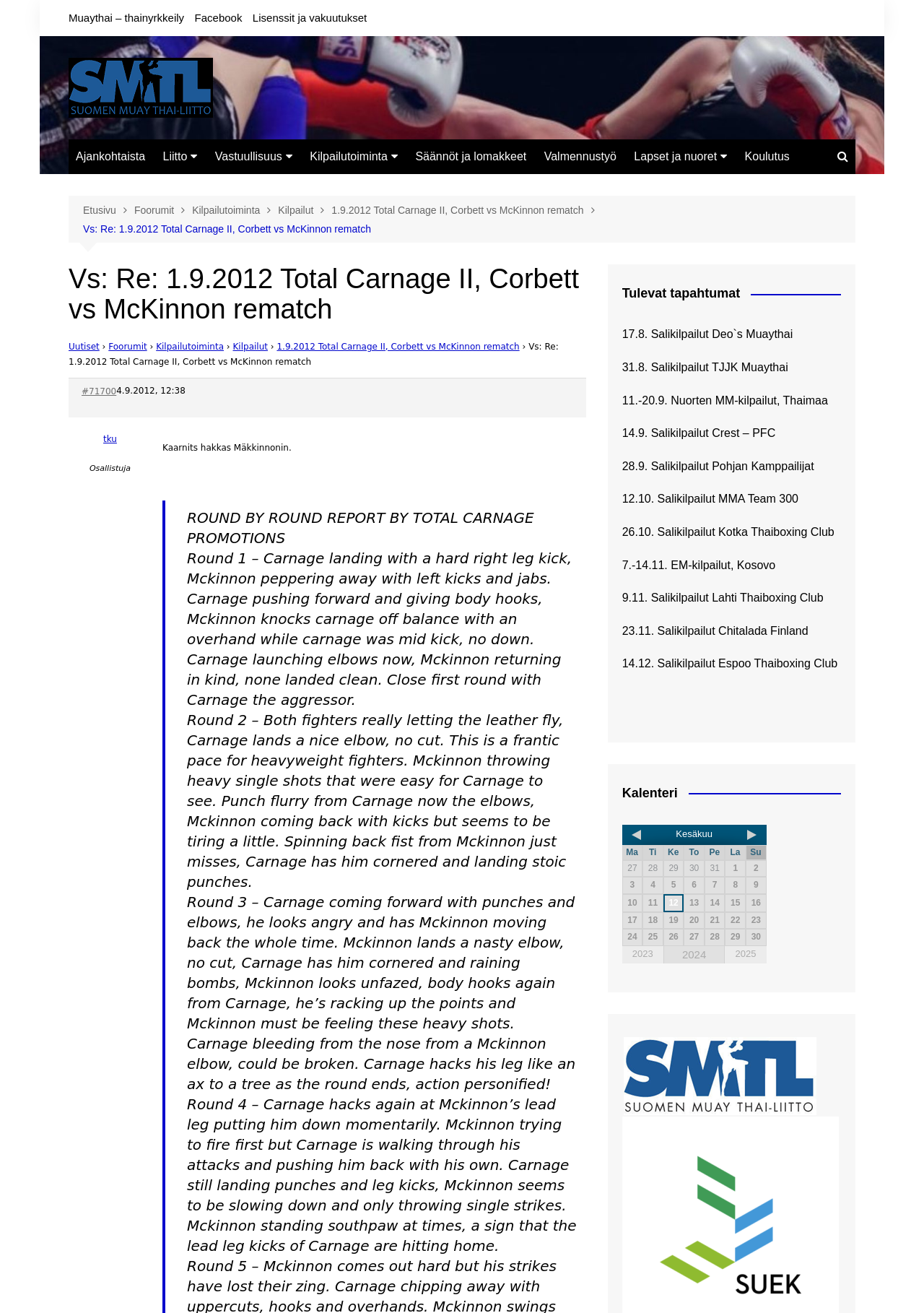Please identify the bounding box coordinates of the element's region that I should click in order to complete the following instruction: "Read the round by round report of Total Carnage II". The bounding box coordinates consist of four float numbers between 0 and 1, i.e., [left, top, right, bottom].

[0.202, 0.388, 0.578, 0.416]